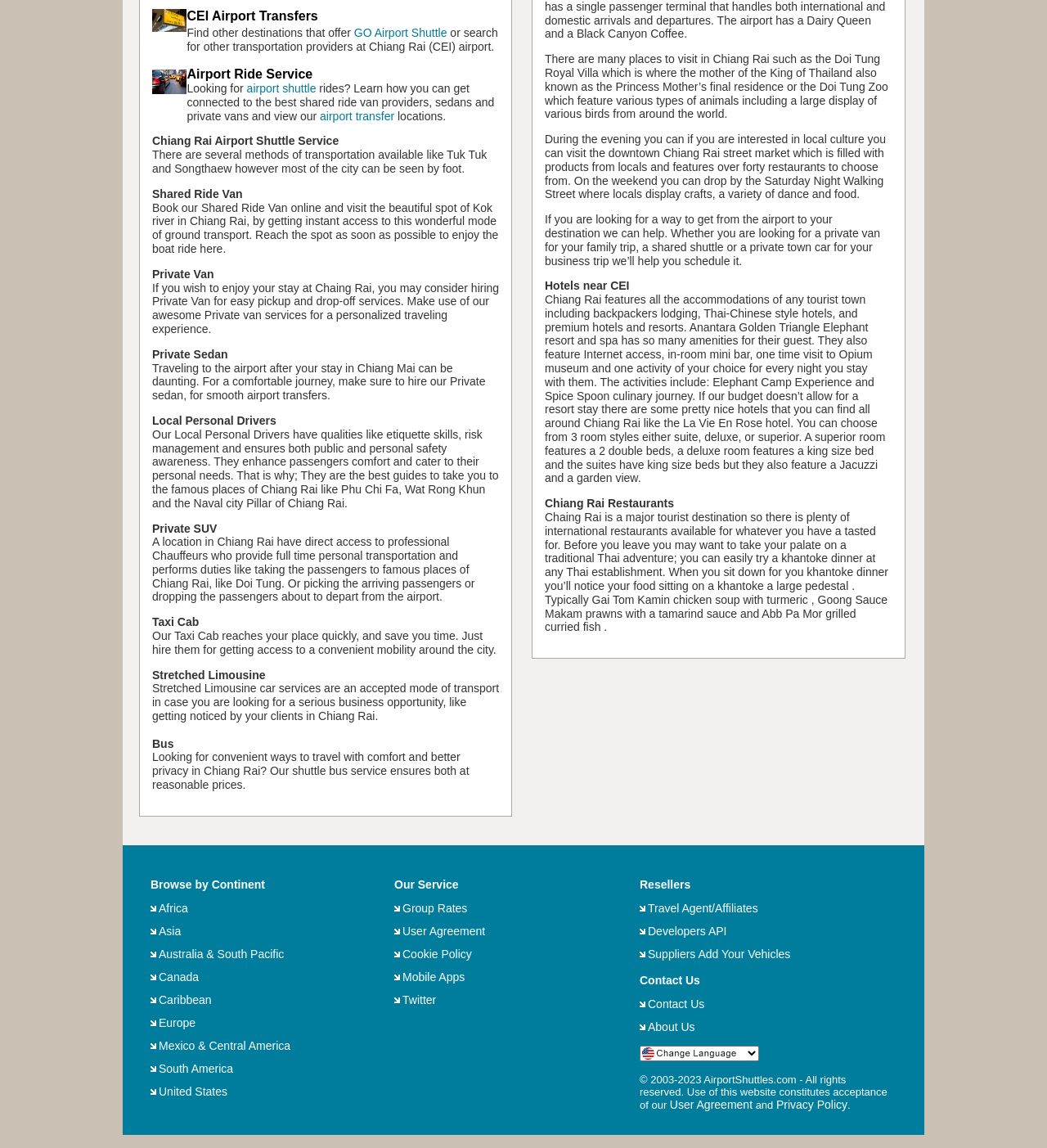What is the name of the resort mentioned? Refer to the image and provide a one-word or short phrase answer.

Anantara Golden Triangle Elephant resort and spa